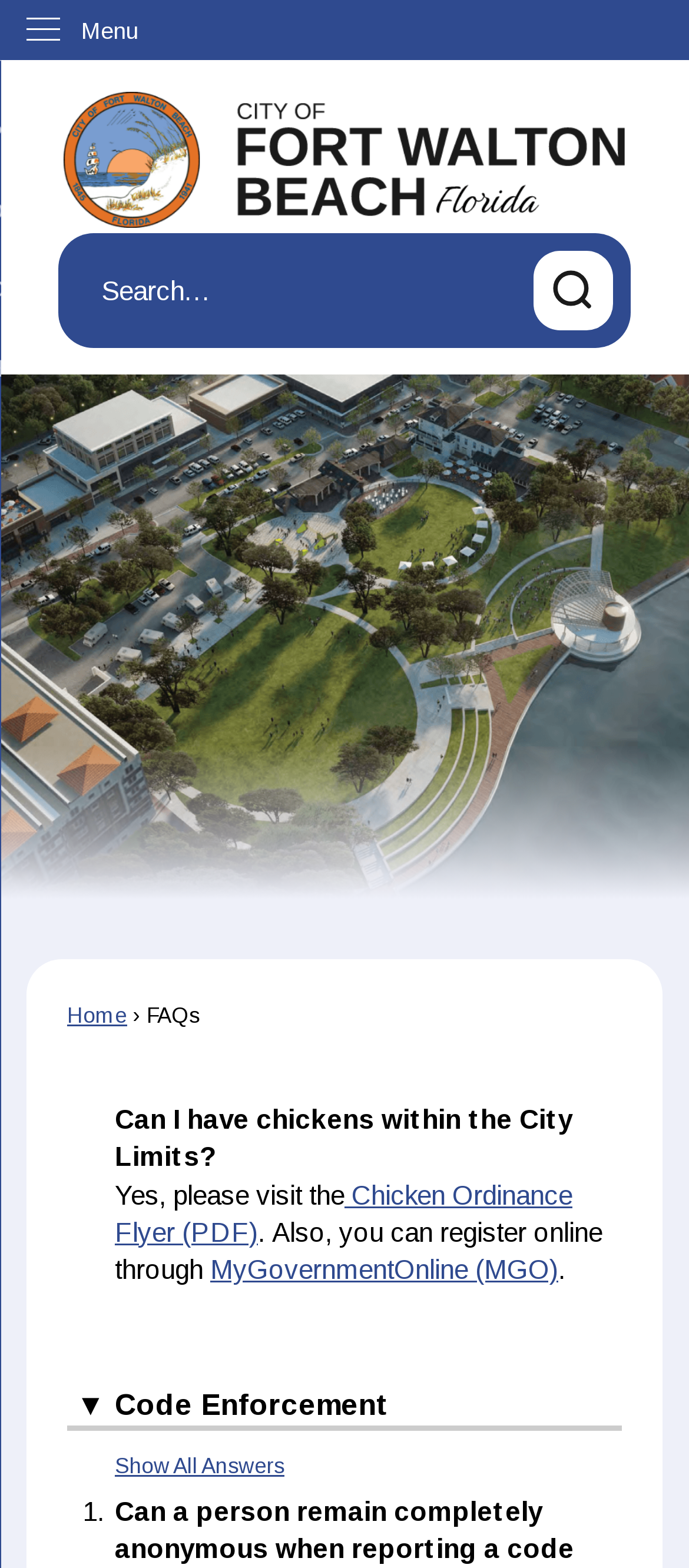Refer to the screenshot and answer the following question in detail:
What is the name of the online registration system?

I found this answer by looking at the link element in the DescriptionListDetail section, which says 'MyGovernmentOnline (MGO)', indicating that it is the name of the online registration system.